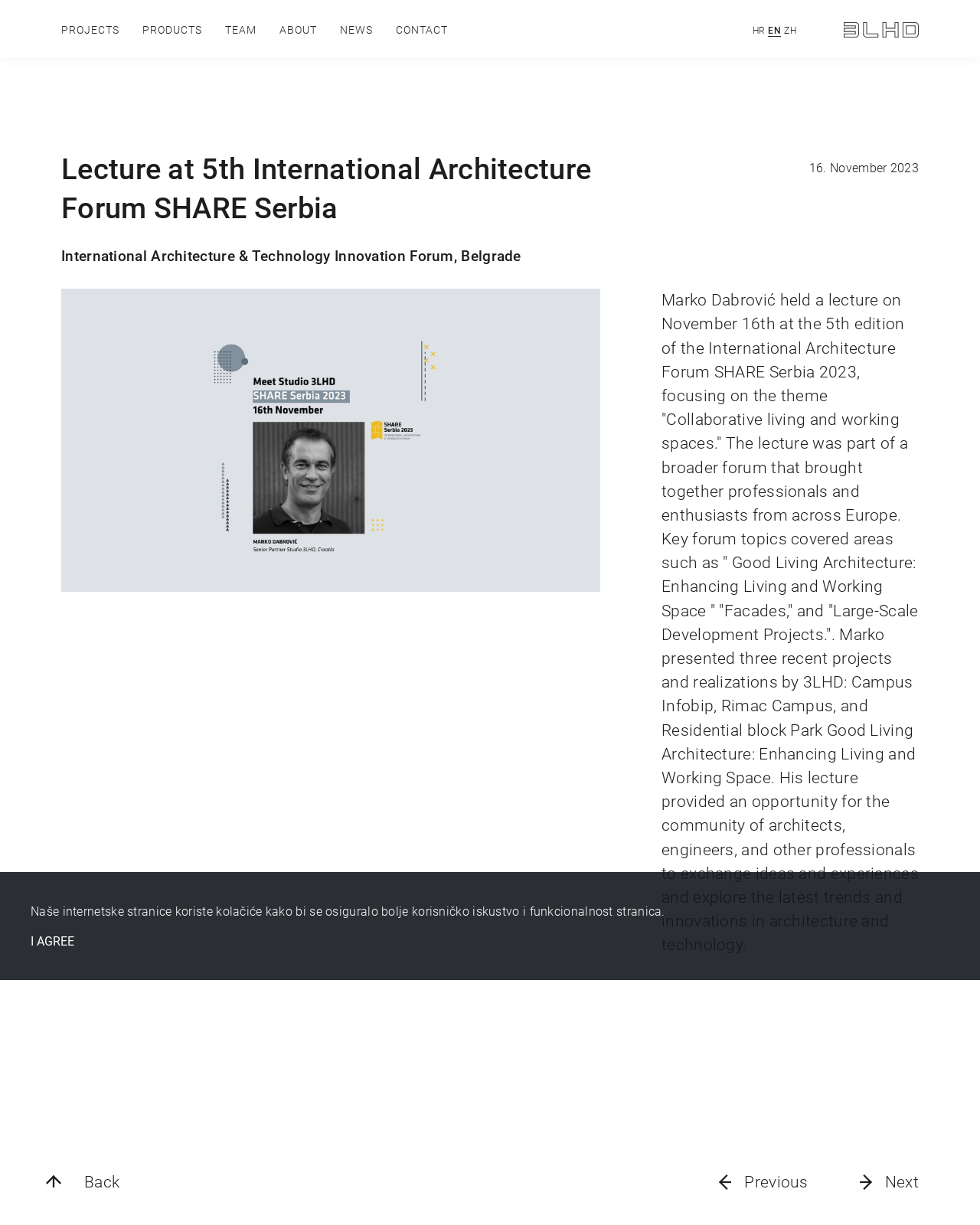Locate the bounding box coordinates of the clickable region necessary to complete the following instruction: "Click the PROJECTS link". Provide the coordinates in the format of four float numbers between 0 and 1, i.e., [left, top, right, bottom].

[0.062, 0.019, 0.122, 0.032]